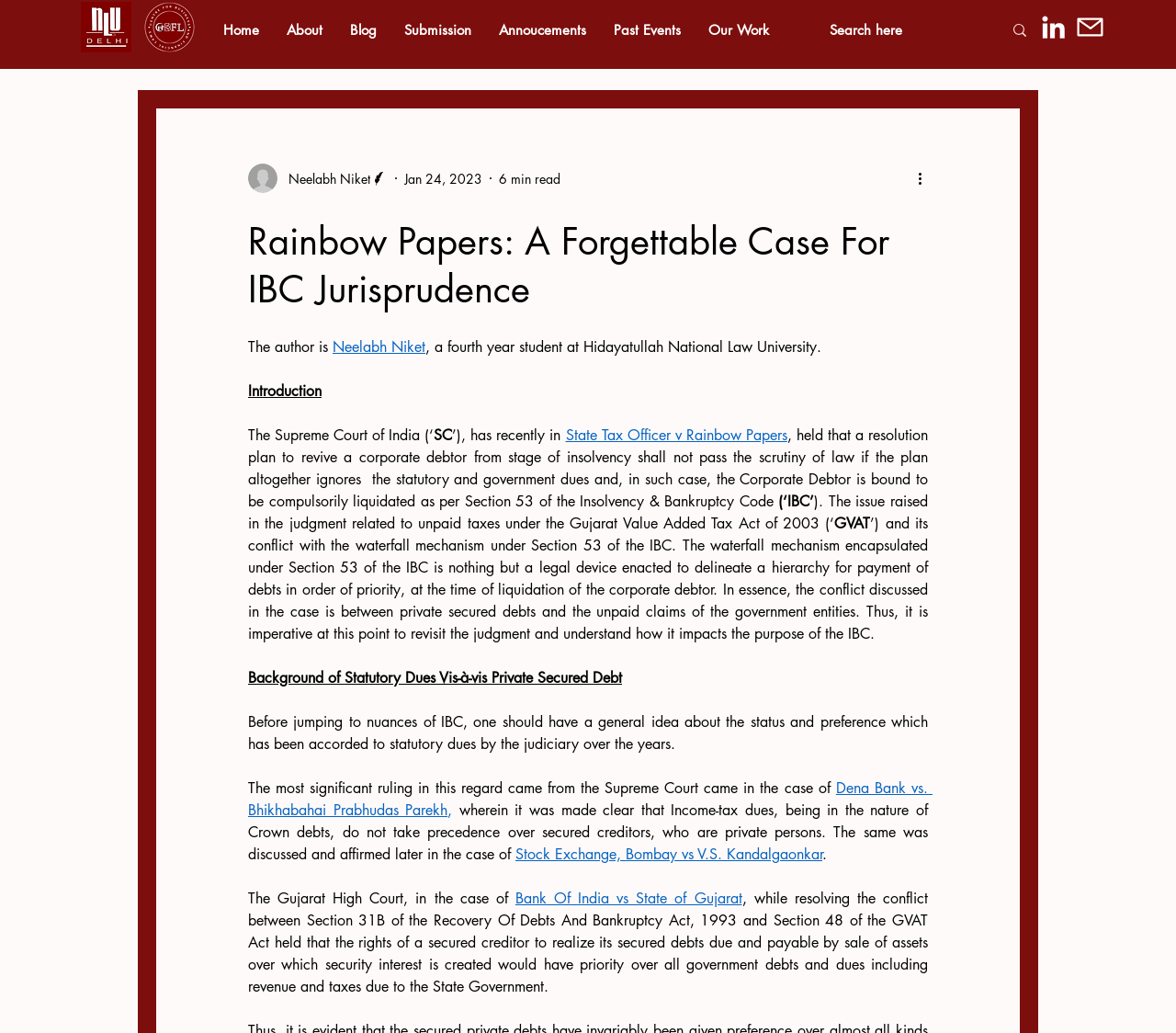What is the name of the law mentioned in the article?
Can you offer a detailed and complete answer to this question?

The article mentions 'Section 53 of the Insolvency & Bankruptcy Code' as the relevant law in the context of the judgment.